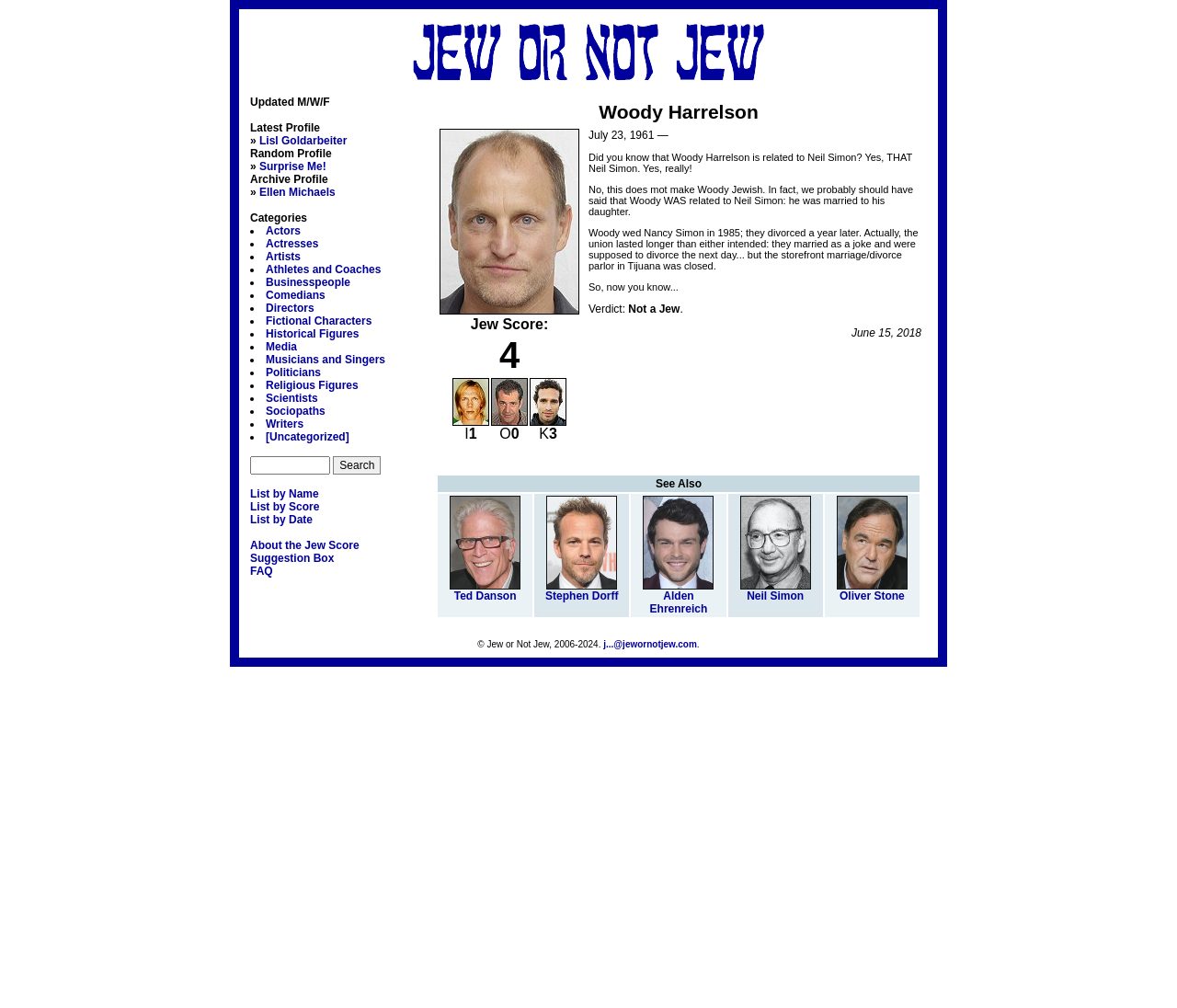Please find the bounding box for the UI element described by: "parent_node: Updated M/W/F name="SEARCH"".

[0.212, 0.453, 0.28, 0.471]